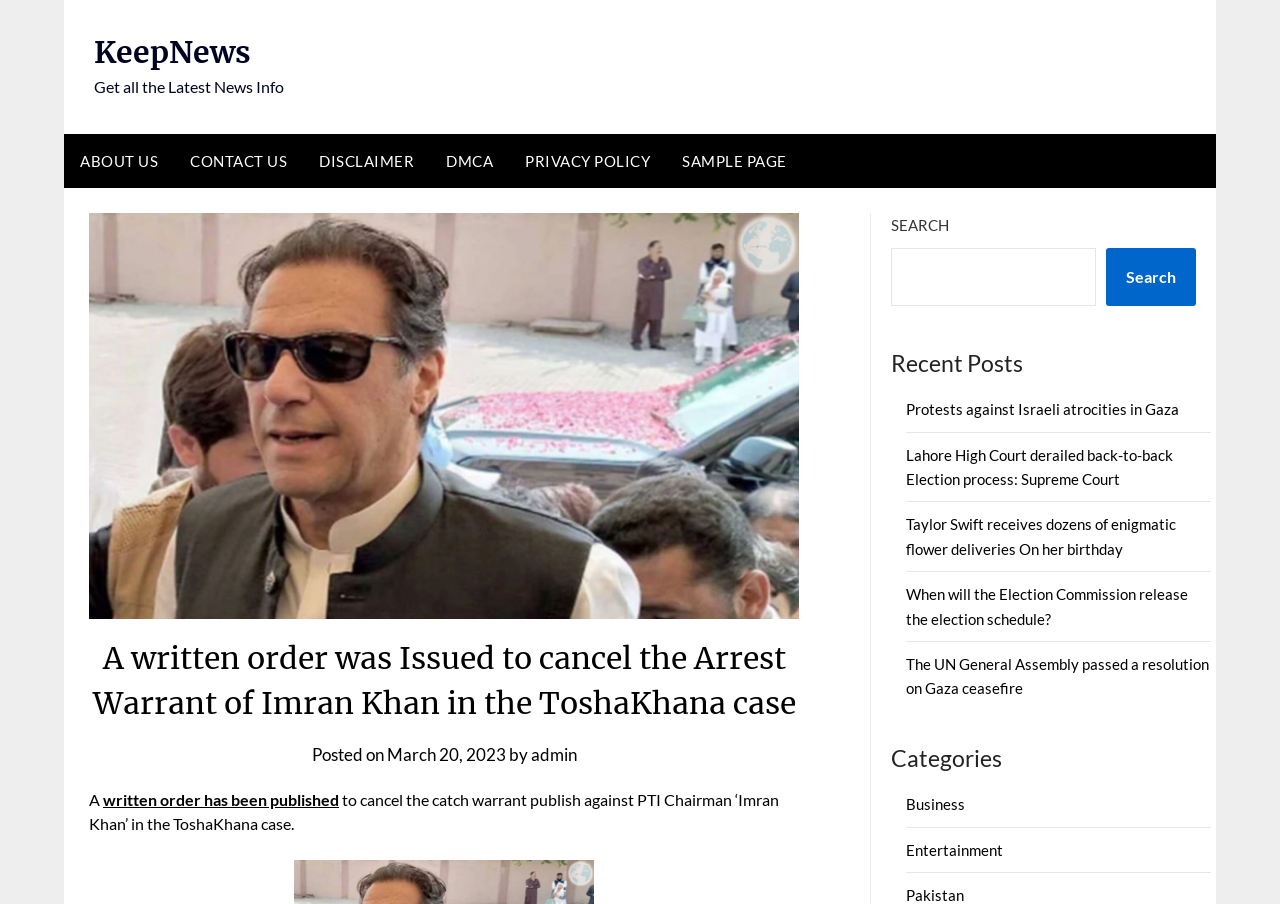Summarize the webpage with intricate details.

This webpage appears to be a news article page. At the top, there is a header section with a link to "KeepNews" and a static text "Get all the Latest News Info". Below this, there are several links to different pages, including "ABOUT US", "CONTACT US", "DISCLAIMER", "DMCA", "PRIVACY POLICY", and "SAMPLE PAGE".

The main content of the page is an article with a heading "A written order was Issued to cancel the Arrest Warrant of Imran Khan in the ToshaKhana case". The article has a posted date "March 20, 2023" and is attributed to an author "admin". The article text is divided into several paragraphs, with the first paragraph starting with "A written order has been published to cancel the catch warrant publish against PTI Chairman ‘Imran Khan’ in the ToshaKhana case."

To the right of the article, there is a search box with a label "SEARCH" and a button "Search". Below the search box, there is a section with a heading "Recent Posts" that lists several news article links, including "Protests against Israeli atrocities in Gaza", "Lahore High Court derailed back-to-back Election process: Supreme Court", and others.

At the bottom of the page, there is a section with a heading "Categories" that lists several category links, including "Business", "Entertainment", and "Pakistan".